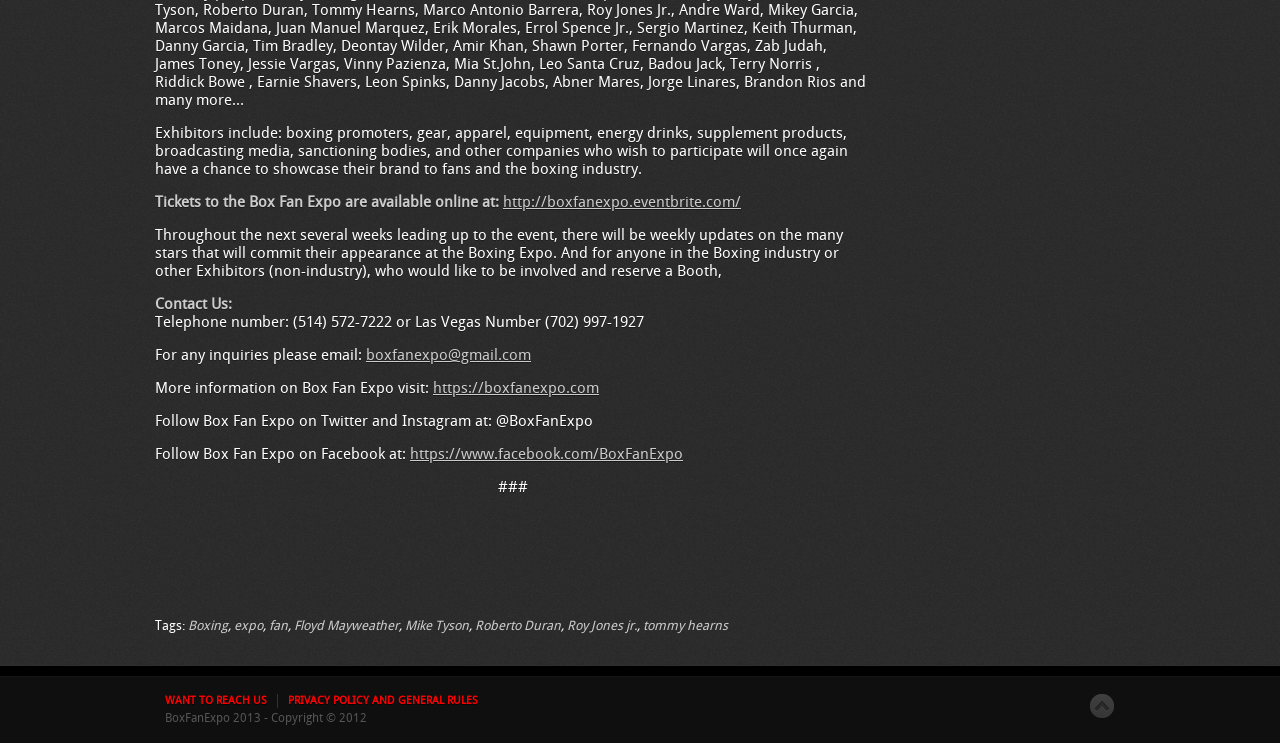Bounding box coordinates are given in the format (top-left x, top-left y, bottom-right x, bottom-right y). All values should be floating point numbers between 0 and 1. Provide the bounding box coordinate for the UI element described as: Roy Jones jr.

[0.443, 0.833, 0.498, 0.852]